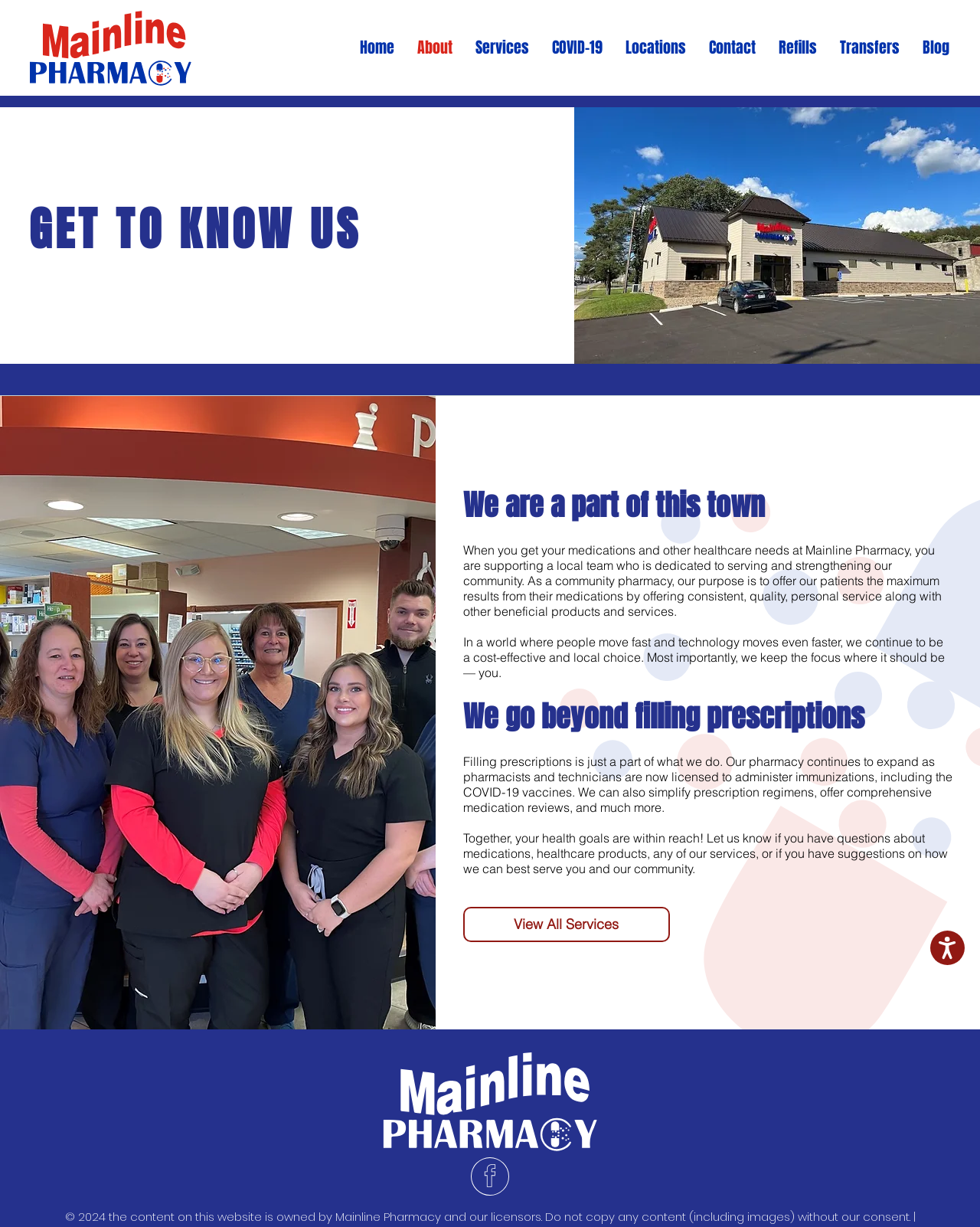Elaborate on the different components and information displayed on the webpage.

This webpage is about Mainline Pharmacy, an independent pharmacy with locations across Southwest and Central Pennsylvania. At the top left corner, there are three "Skip to" links, allowing users to navigate to different sections of the page. Next to these links, there is a Mainline Pharmacy logo, which is also an image. 

On the top right side, there is a navigation menu with links to various sections of the website, including Home, About, Services, COVID-19, Locations, Contact, Refills, Transfers, and Blog. 

Below the navigation menu, there is a large image of the Mainline Pharmacy Blairsville storefront. 

The main content of the page is divided into sections. The first section has a heading "GET TO KNOW US" and features a group photo of pharmacy staff. 

The next section has a heading "We are a part of this town" and describes the pharmacy's commitment to serving and strengthening the local community. This section also highlights the benefits of choosing a local pharmacy, including cost-effectiveness and personalized service. 

The following section has a heading "We go beyond filling prescriptions" and explains the various services offered by the pharmacy, including immunizations, medication reviews, and more. 

There is a call-to-action link "View All Services" below this section. 

At the bottom of the page, there is a copyright notice and a link to the pharmacy's Facebook page, accompanied by a Facebook icon. There is also a white version of the Mainline Pharmacy logo.